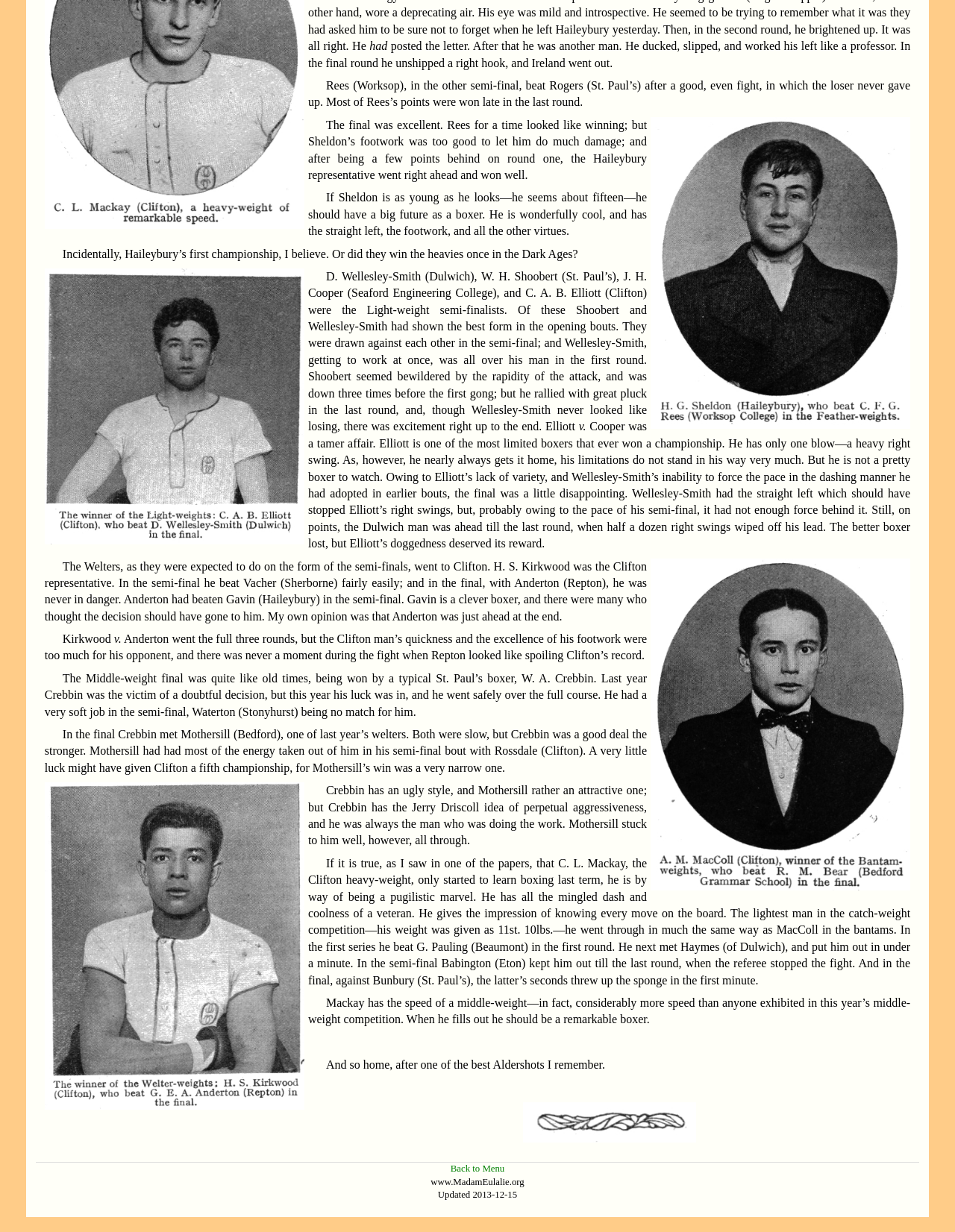What is the name of the boxer who won the Middle-weight final?
Based on the screenshot, provide your answer in one word or phrase.

W. A. Crebbin